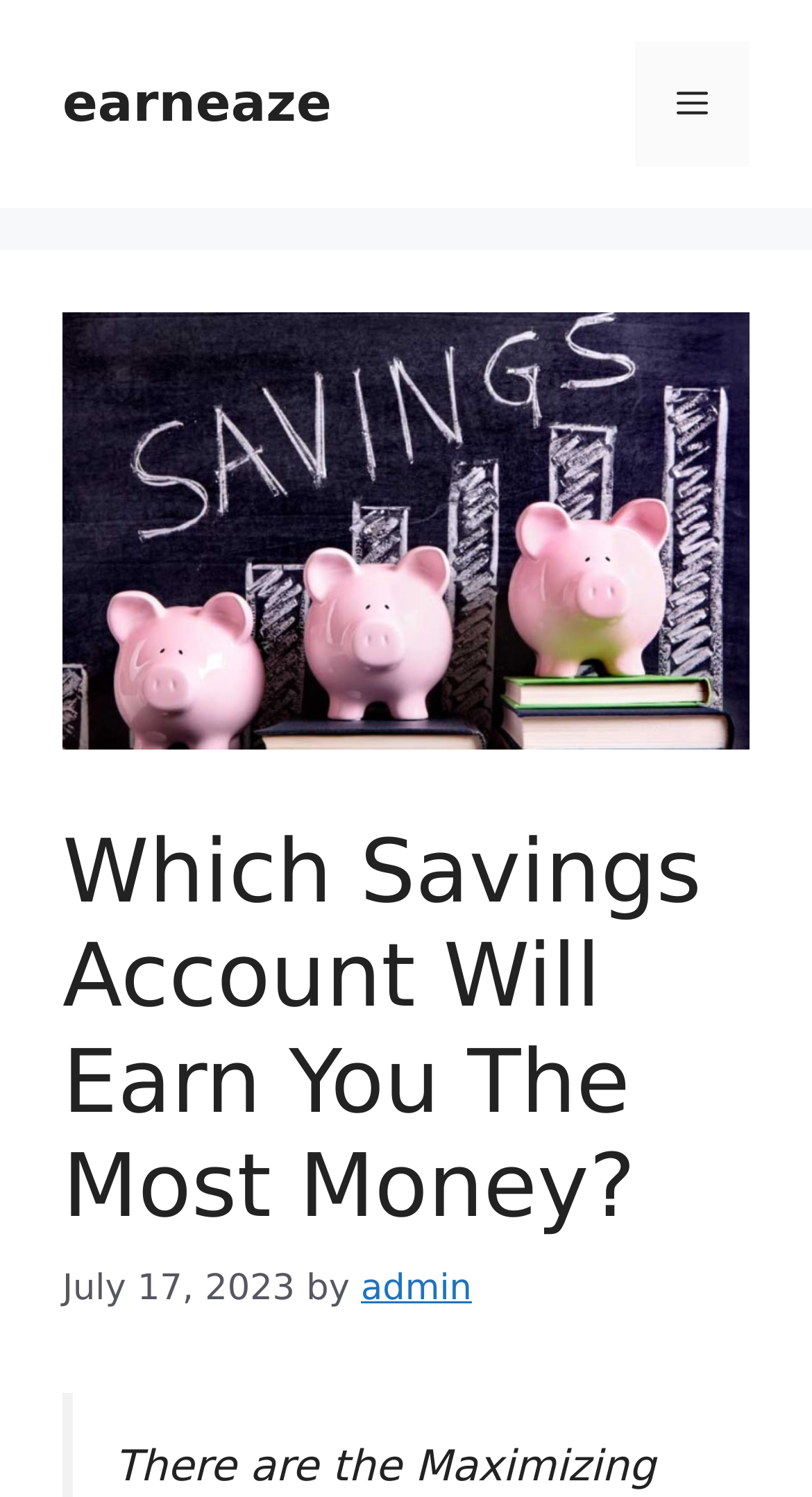Given the element description "Menu", identify the bounding box of the corresponding UI element.

[0.782, 0.028, 0.923, 0.111]